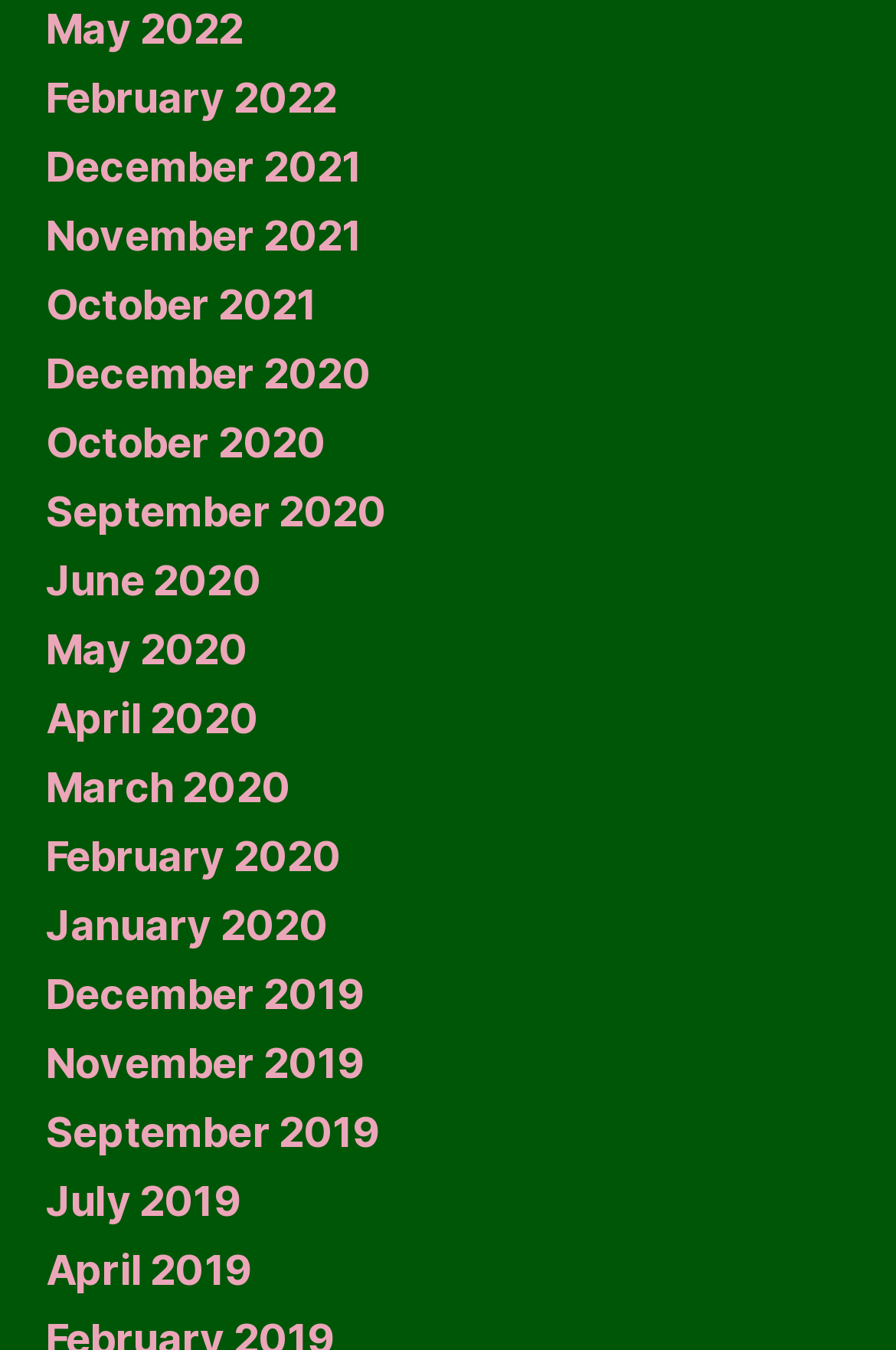Show the bounding box coordinates for the HTML element as described: "December 2019".

[0.051, 0.718, 0.406, 0.754]